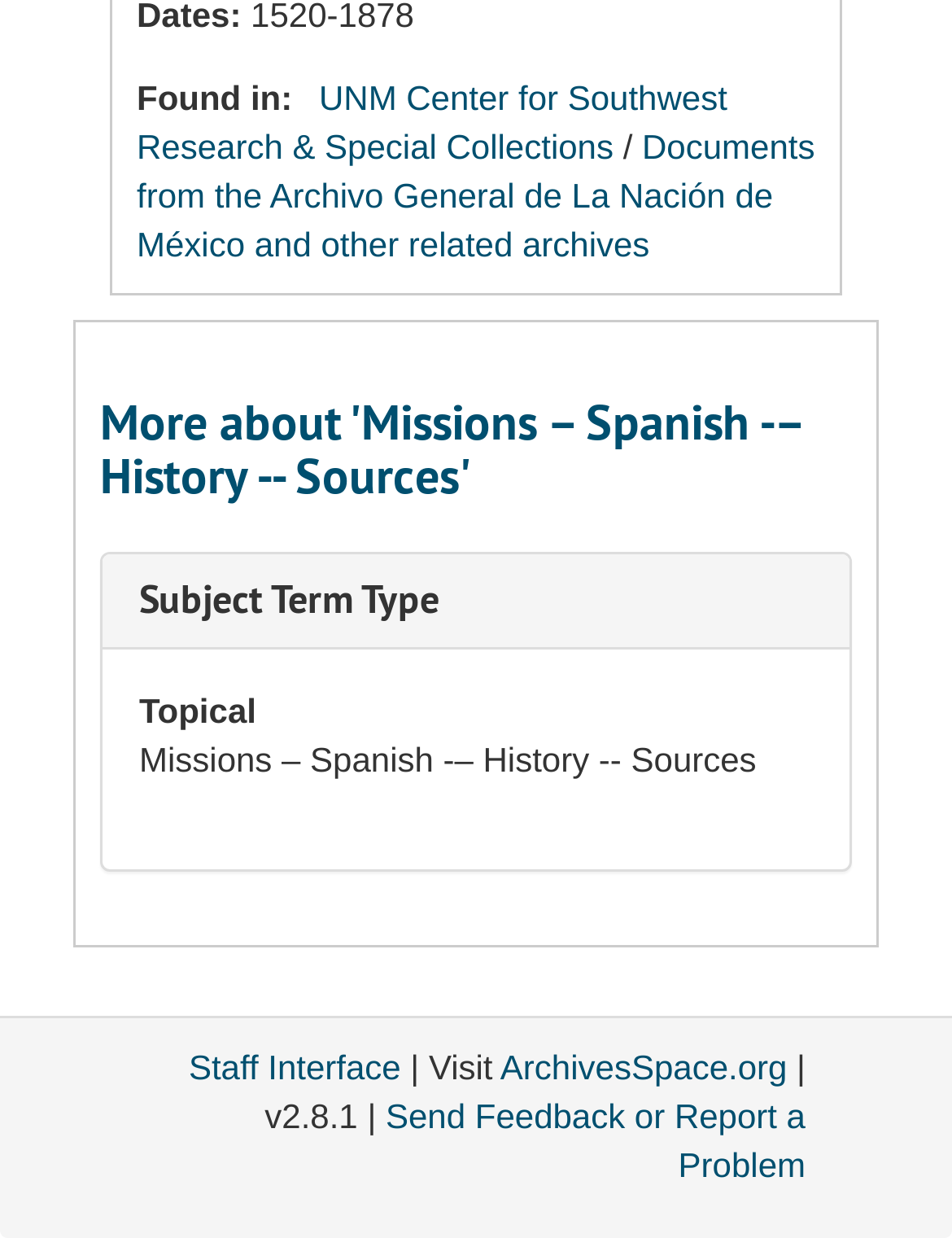Find the UI element described as: "ArchivesSpace.org" and predict its bounding box coordinates. Ensure the coordinates are four float numbers between 0 and 1, [left, top, right, bottom].

[0.526, 0.846, 0.827, 0.877]